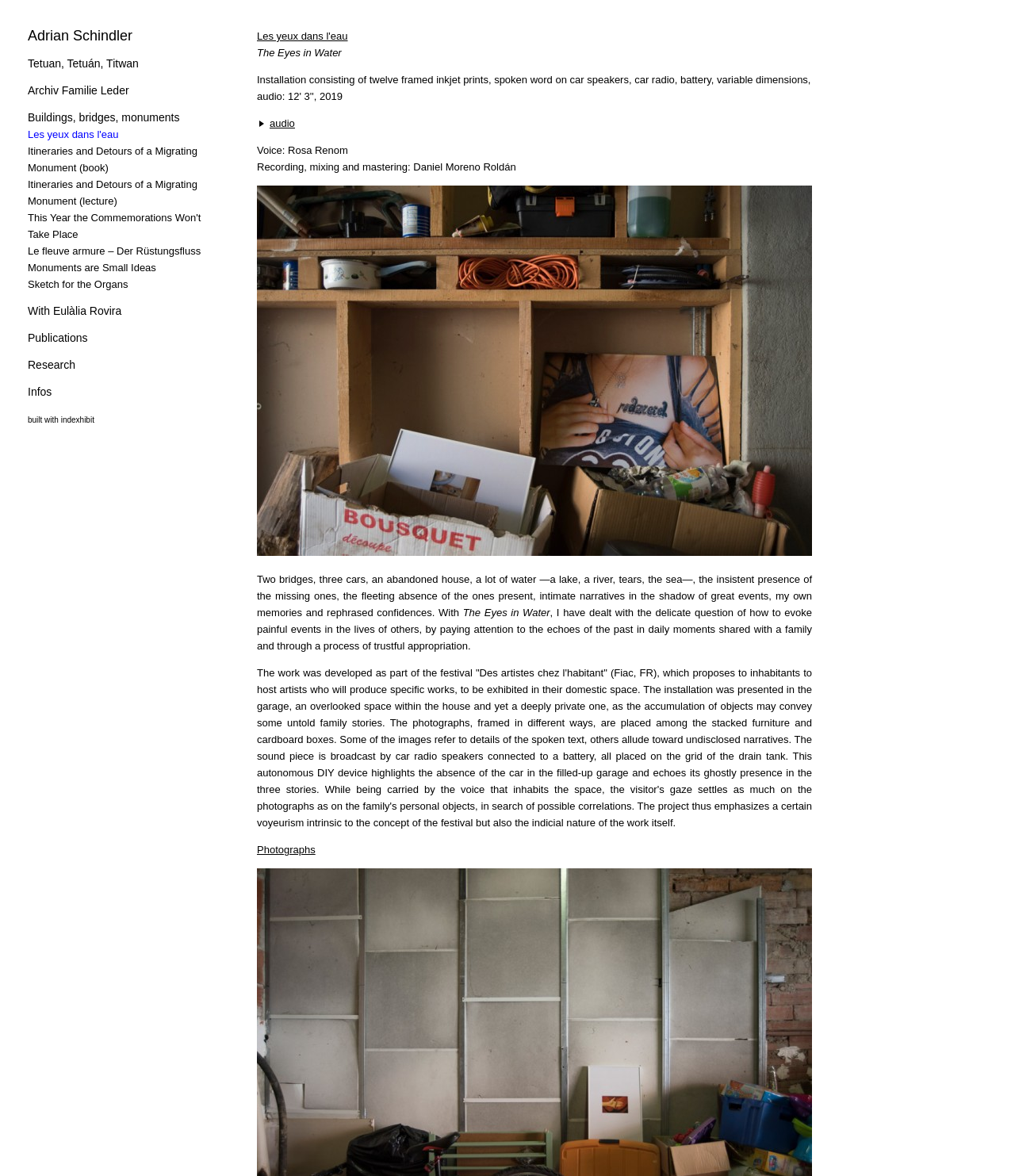Locate the bounding box of the UI element based on this description: "Publications". Provide four float numbers between 0 and 1 as [left, top, right, bottom].

[0.027, 0.282, 0.086, 0.293]